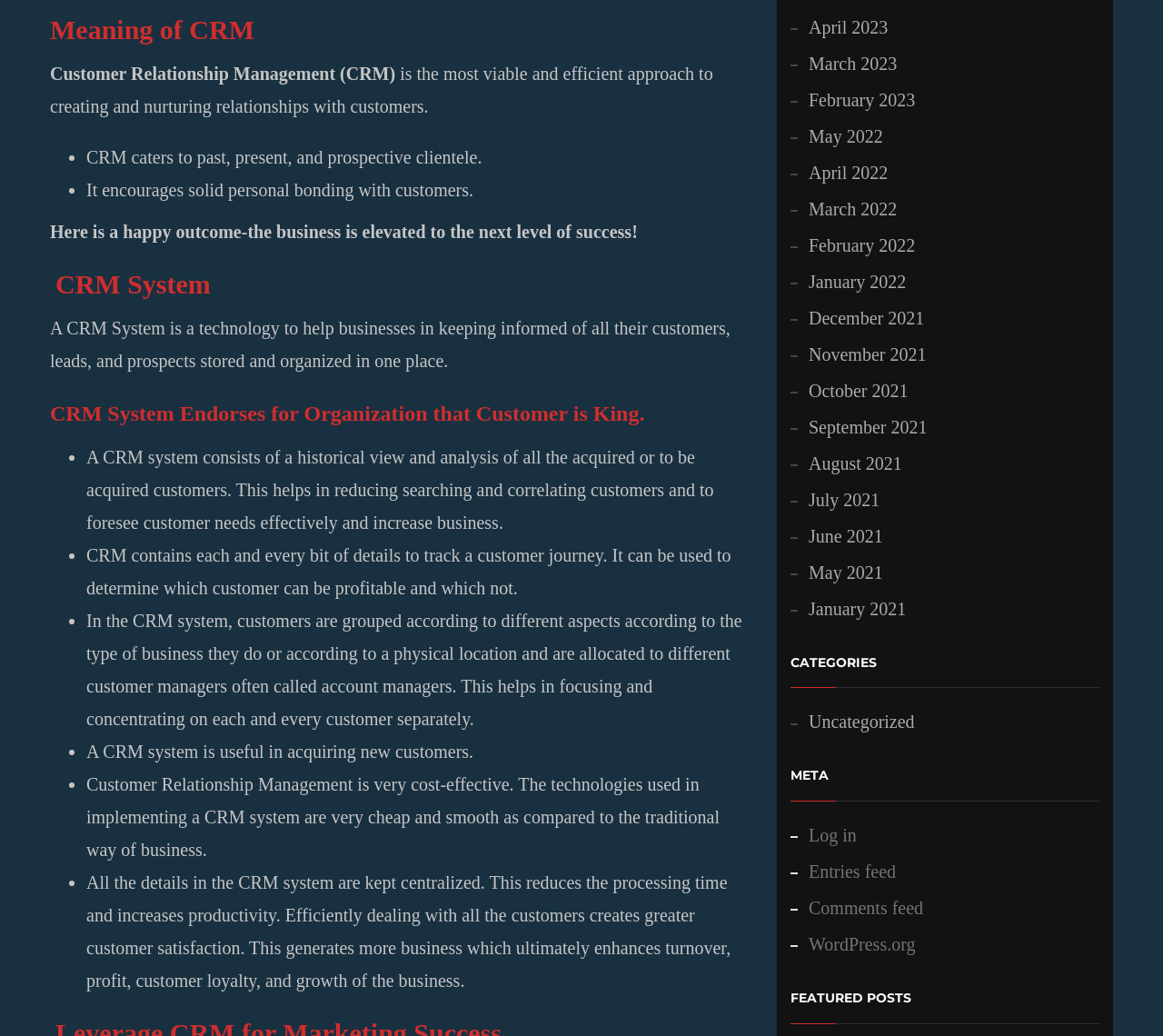Please find the bounding box coordinates of the element that needs to be clicked to perform the following instruction: "View 'FEATURED POSTS'". The bounding box coordinates should be four float numbers between 0 and 1, represented as [left, top, right, bottom].

[0.68, 0.955, 0.945, 0.99]